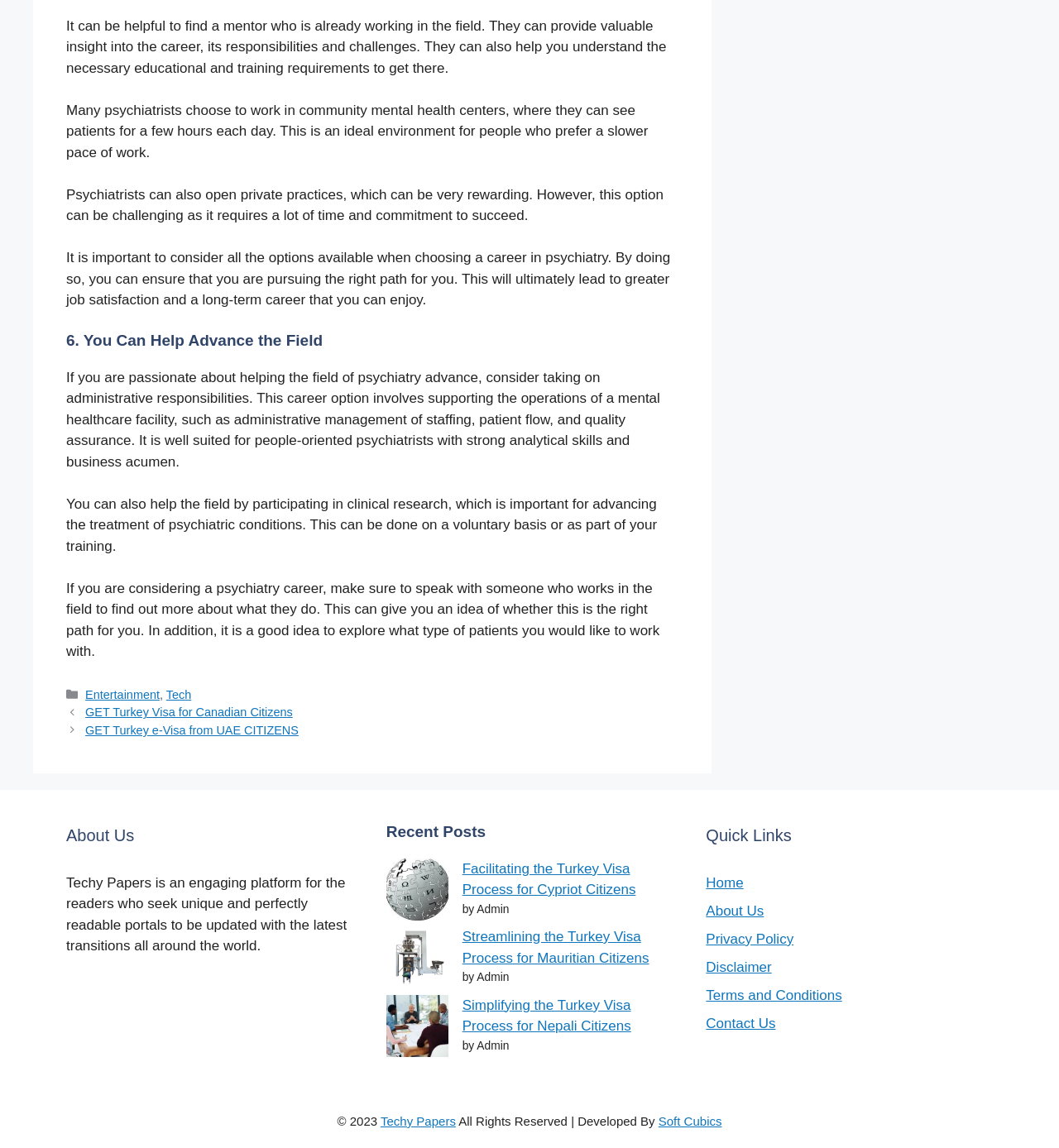Identify the bounding box coordinates of the area that should be clicked in order to complete the given instruction: "Visit the 'Home' page". The bounding box coordinates should be four float numbers between 0 and 1, i.e., [left, top, right, bottom].

[0.667, 0.762, 0.702, 0.776]